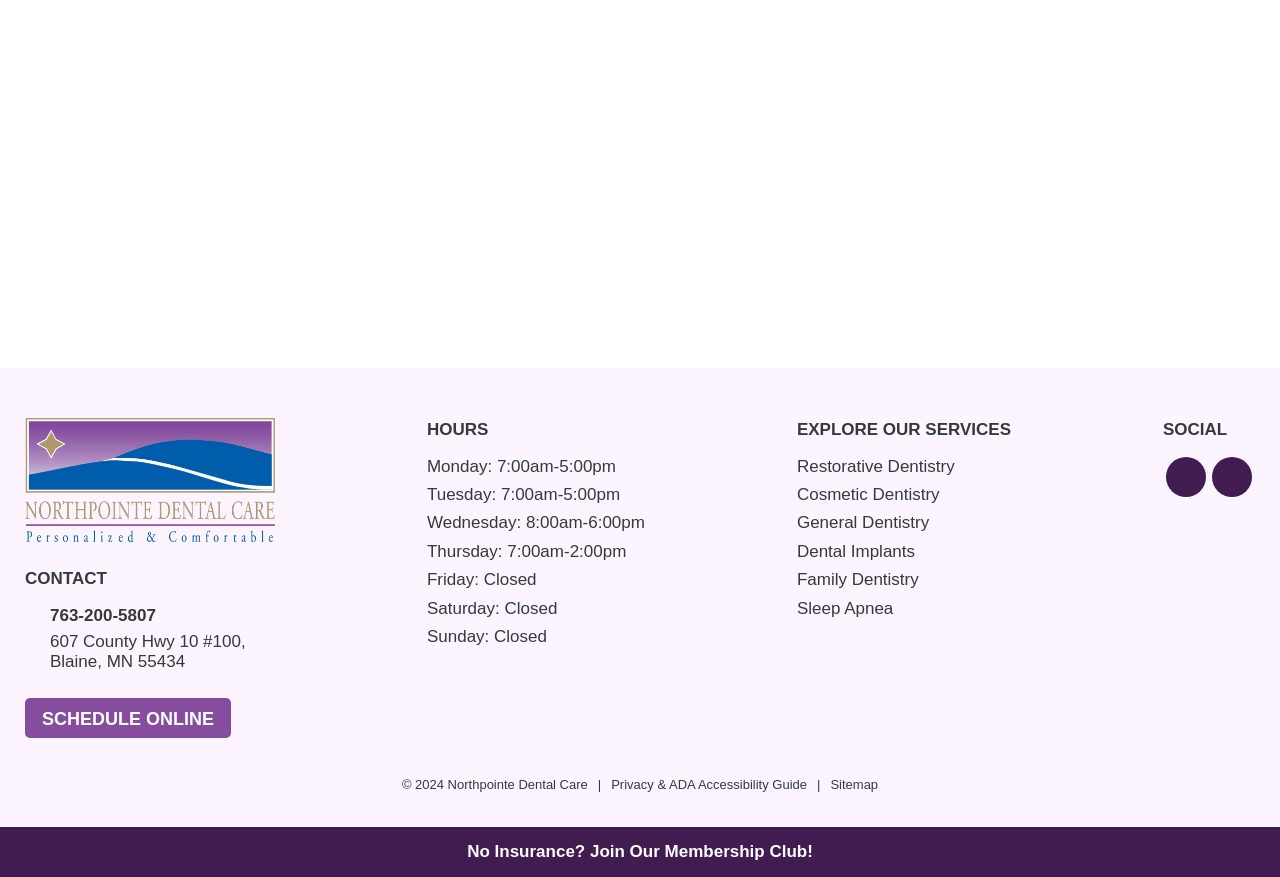Respond to the following query with just one word or a short phrase: 
What type of dentistry services are offered?

Restorative, Cosmetic, General, etc.